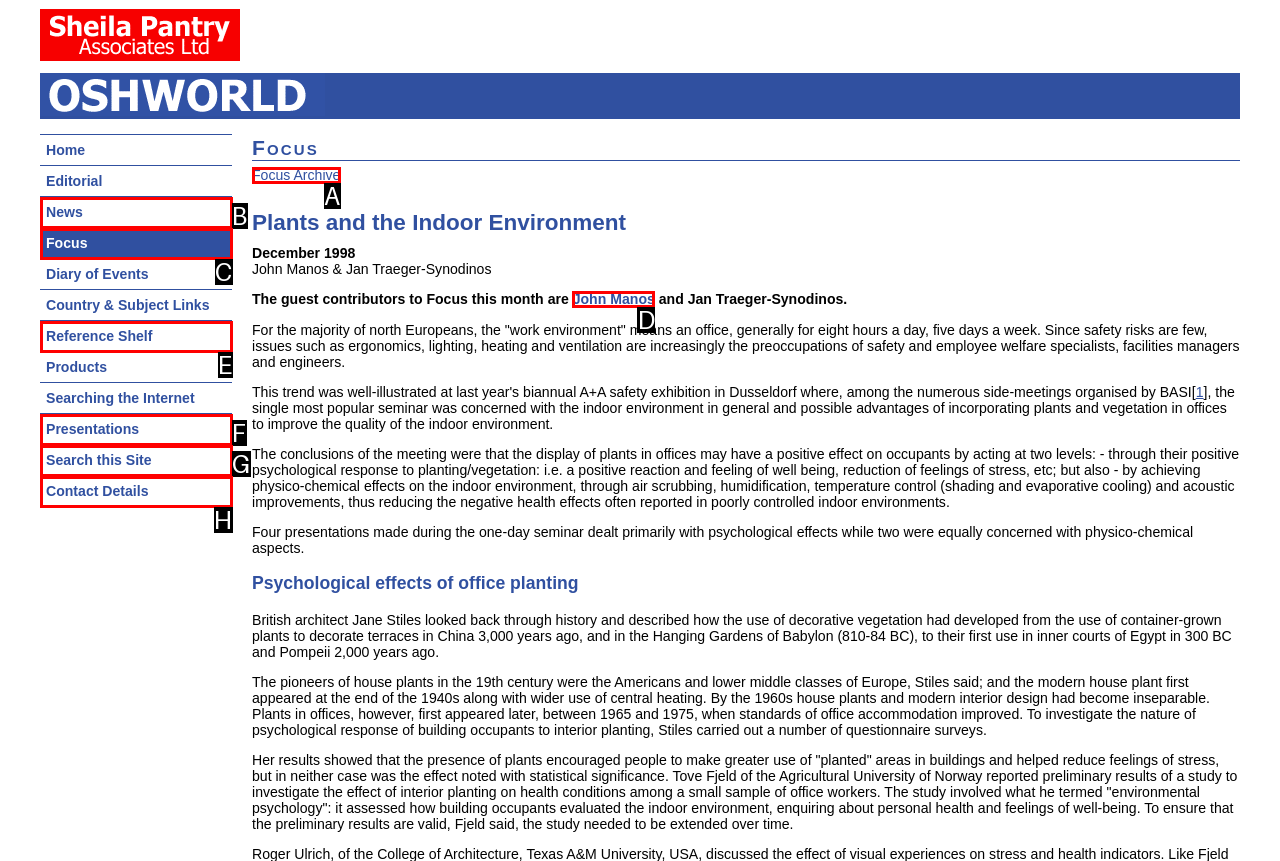Select the correct HTML element to complete the following task: Click the 'Focus Archive' link
Provide the letter of the choice directly from the given options.

A